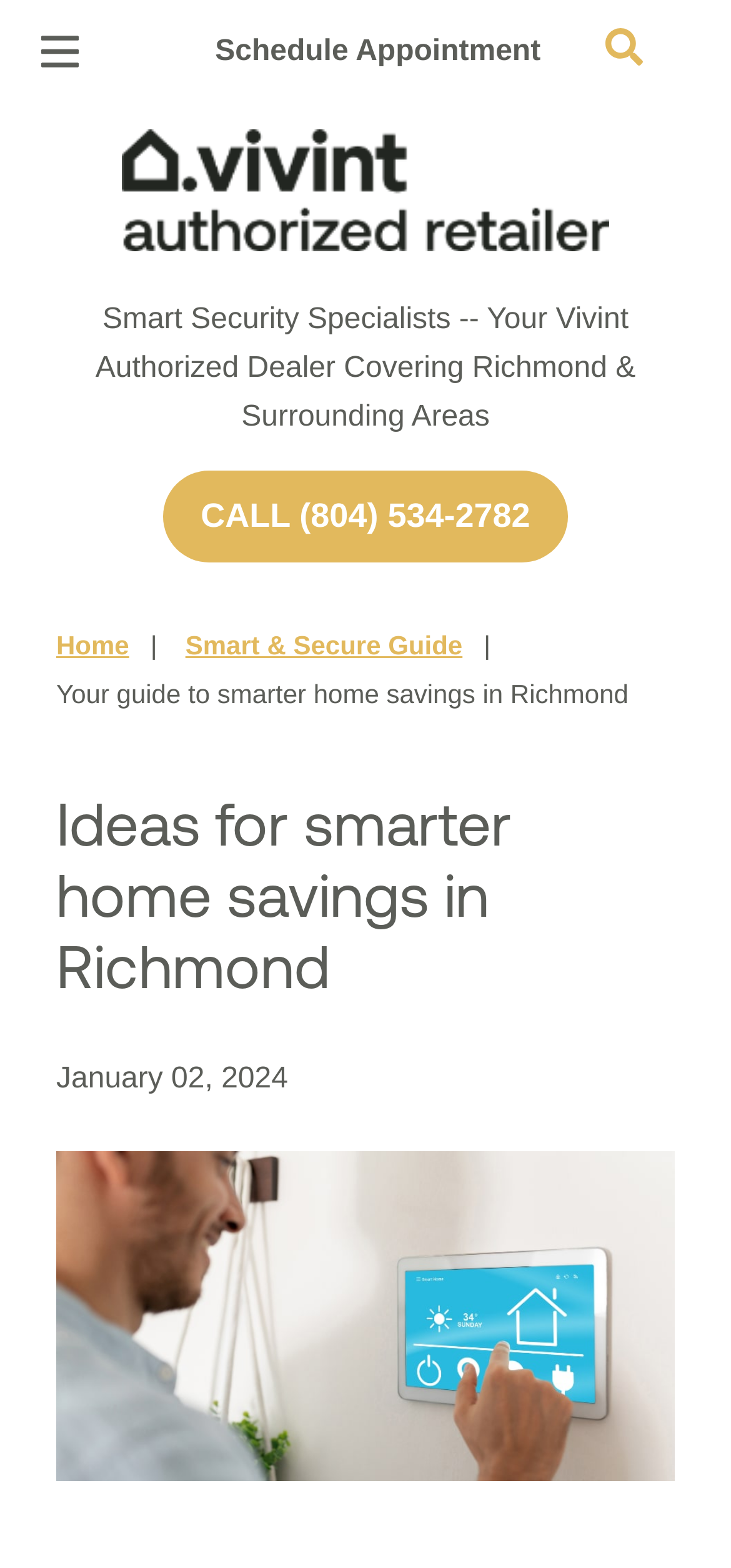What is the date mentioned on the webpage?
Please answer the question with a detailed and comprehensive explanation.

I found the date by looking at the StaticText element with the text 'January 02, 2024' which is located in the middle of the webpage.